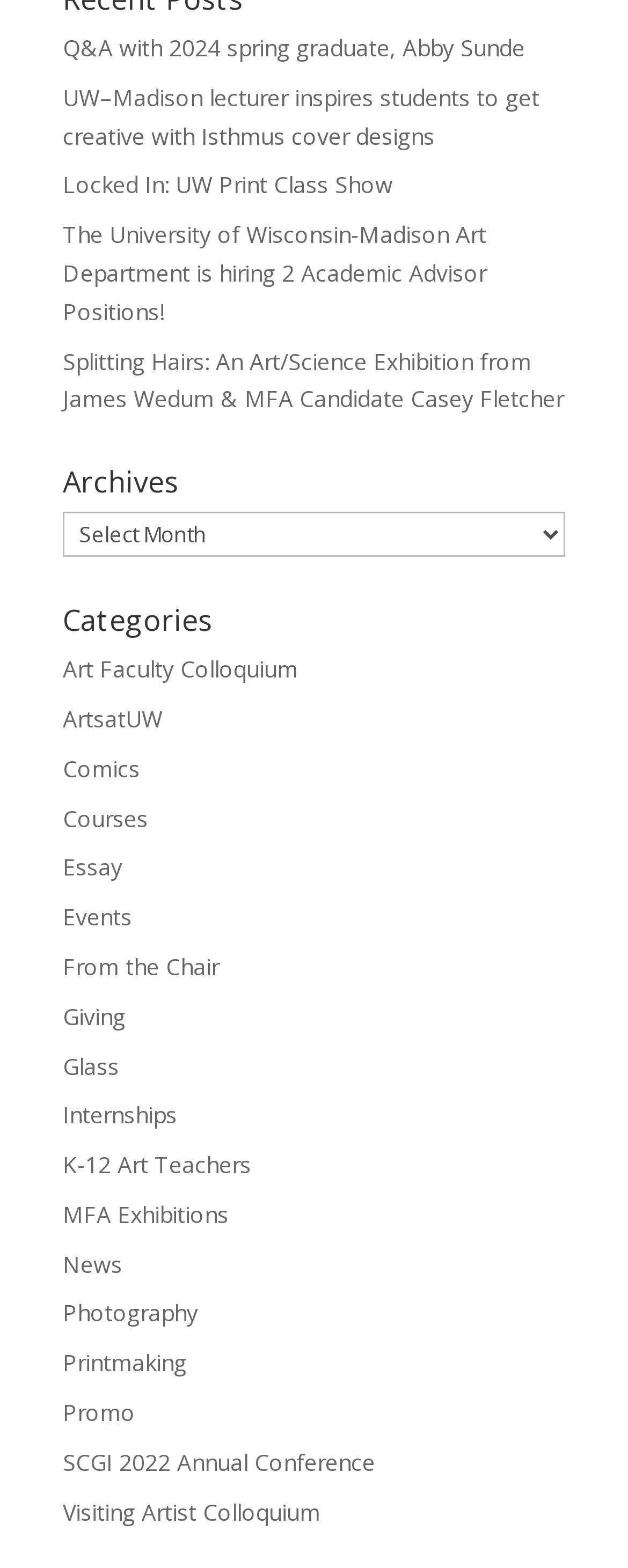Calculate the bounding box coordinates for the UI element based on the following description: "MFA Exhibitions". Ensure the coordinates are four float numbers between 0 and 1, i.e., [left, top, right, bottom].

[0.1, 0.765, 0.364, 0.784]